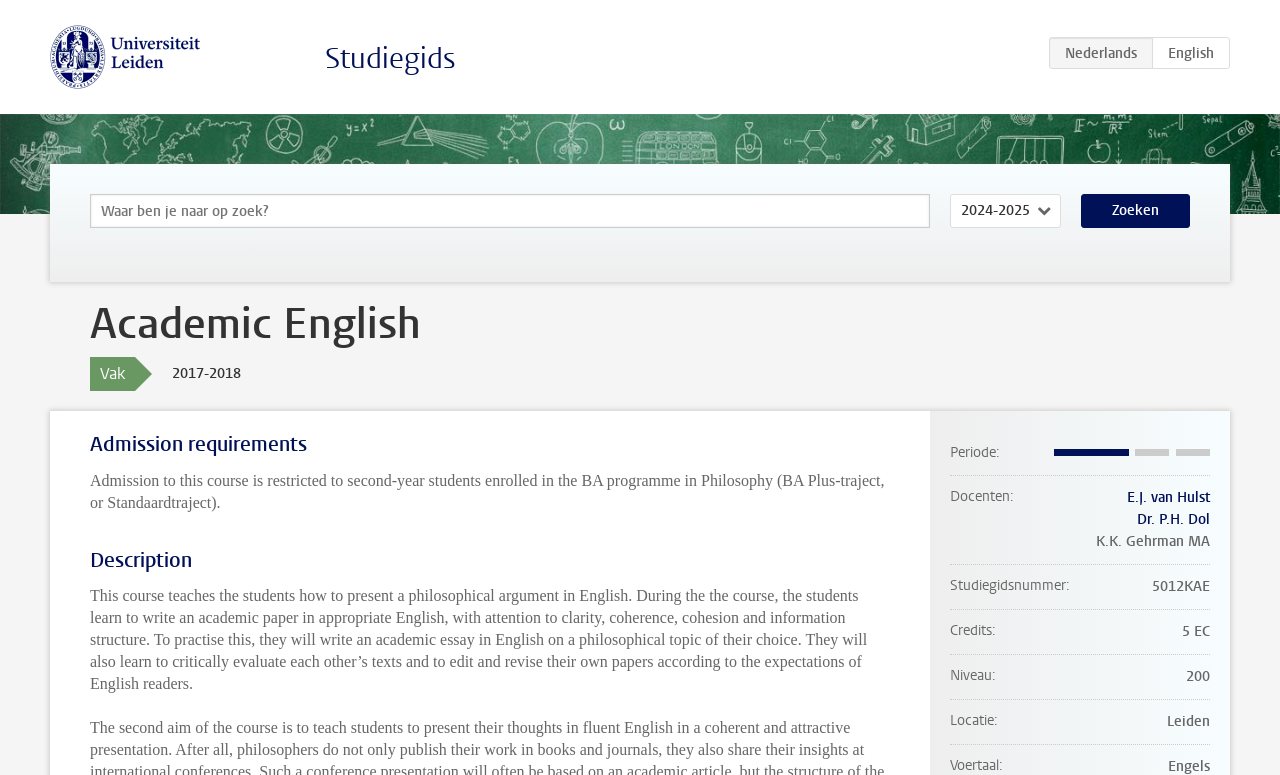Please identify the bounding box coordinates of the element I need to click to follow this instruction: "View course description".

[0.07, 0.705, 0.695, 0.741]